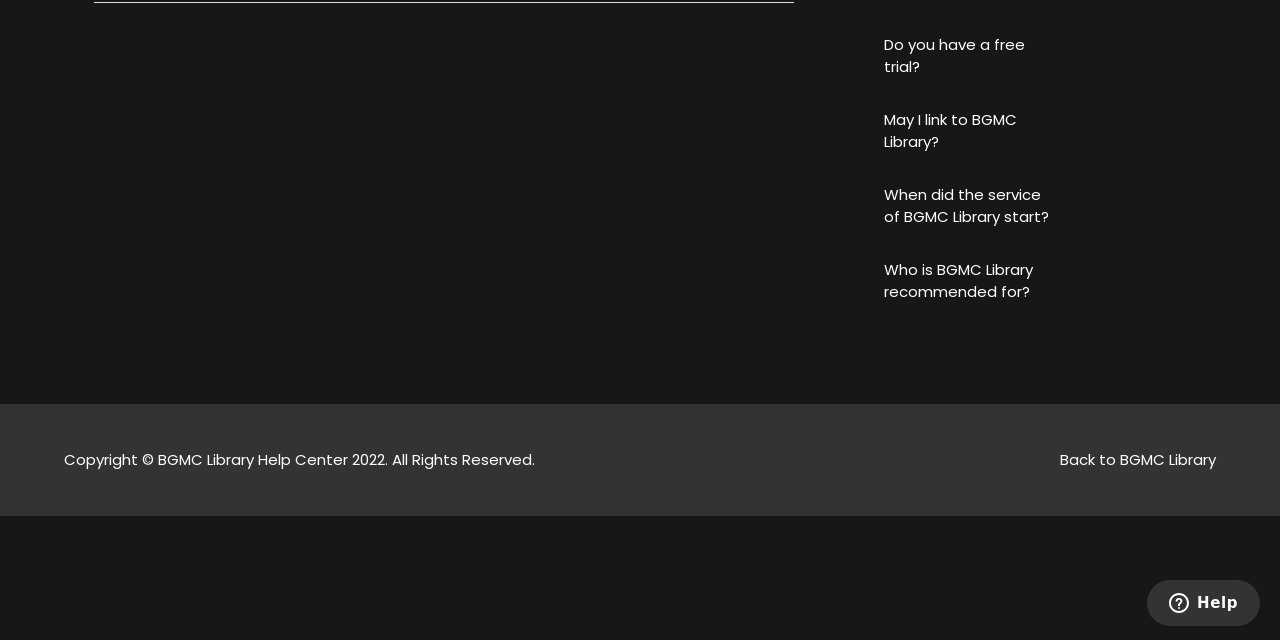Please find the bounding box for the UI element described by: "BGMC Library Help Center".

[0.123, 0.701, 0.272, 0.734]